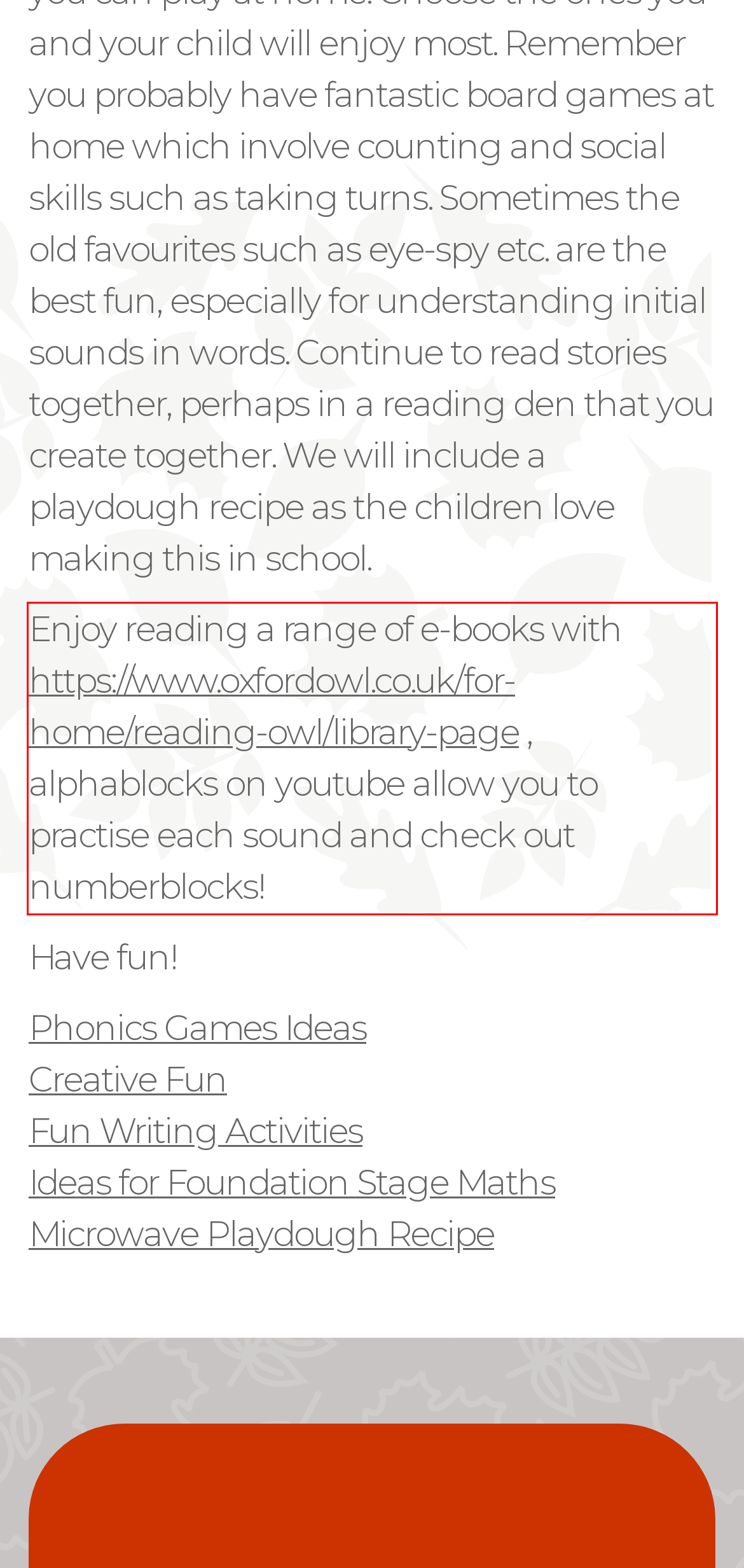From the provided screenshot, extract the text content that is enclosed within the red bounding box.

Enjoy reading a range of e-books with https://www.oxfordowl.co.uk/for-home/reading-owl/library-page , alphablocks on youtube allow you to practise each sound and check out numberblocks!